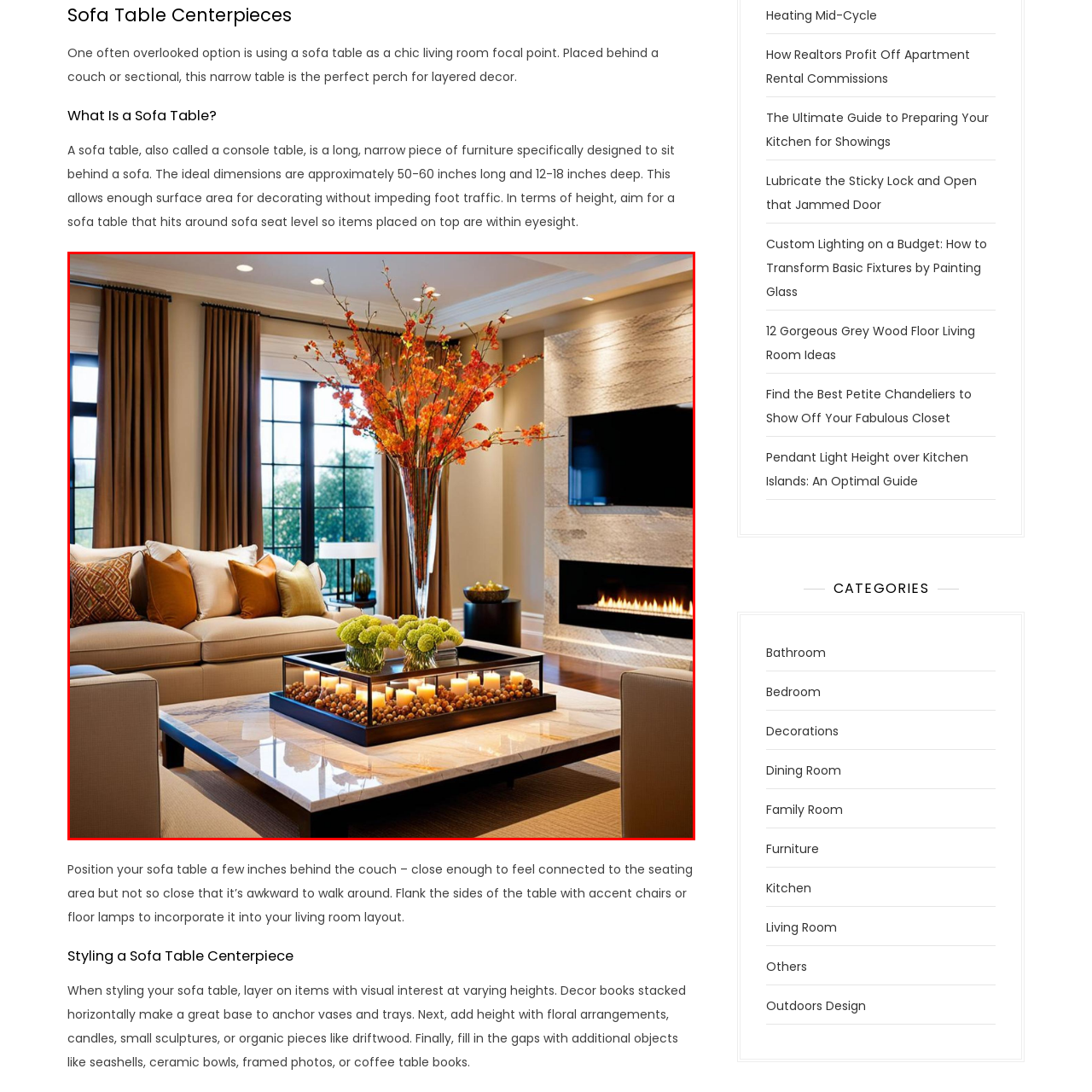View the image highlighted in red and provide one word or phrase: What is on the marble-topped coffee table?

Glass vessel with chrysanthemums